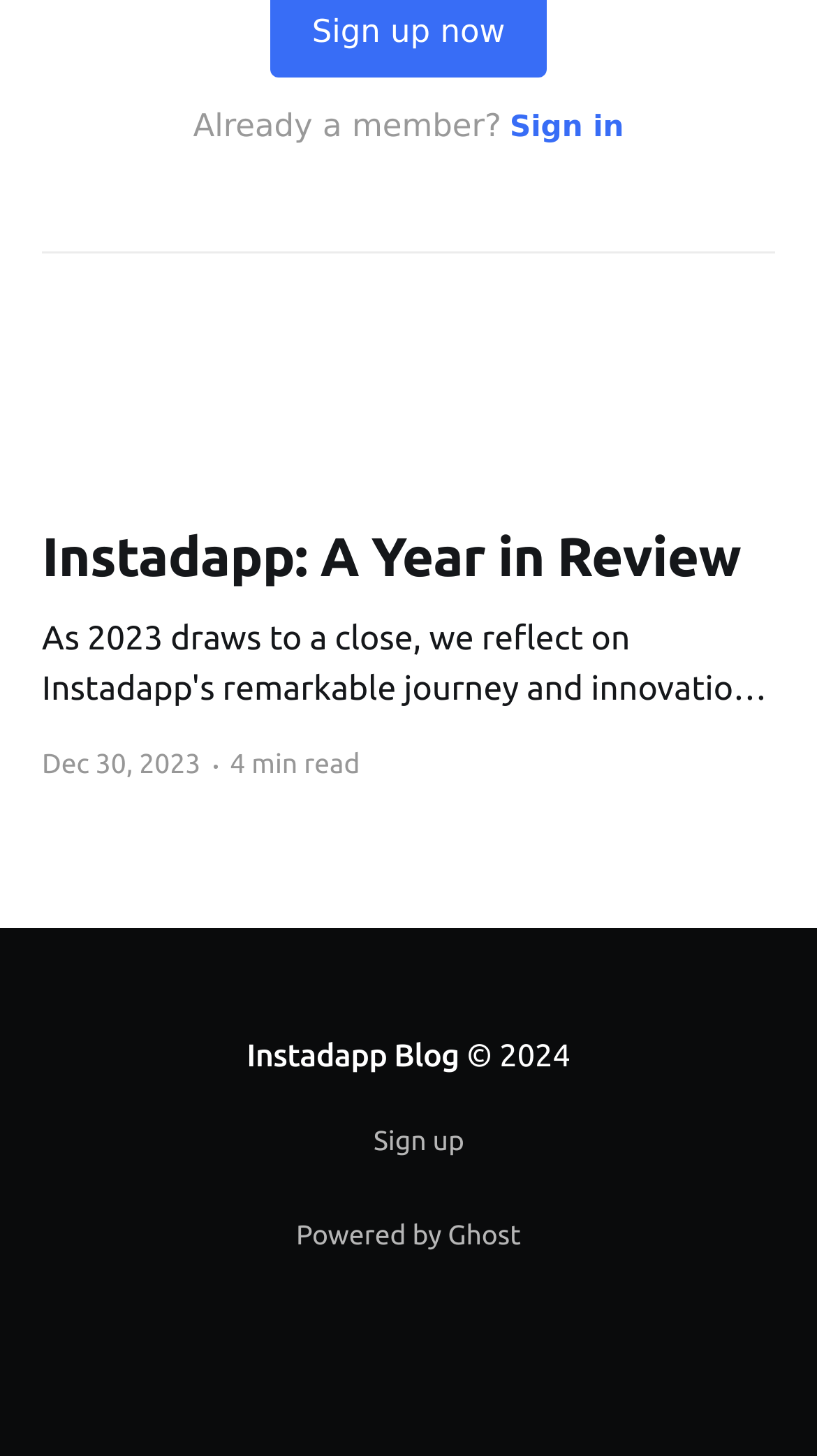What is the name of the platform that powers the webpage?
Based on the visual content, answer with a single word or a brief phrase.

Ghost